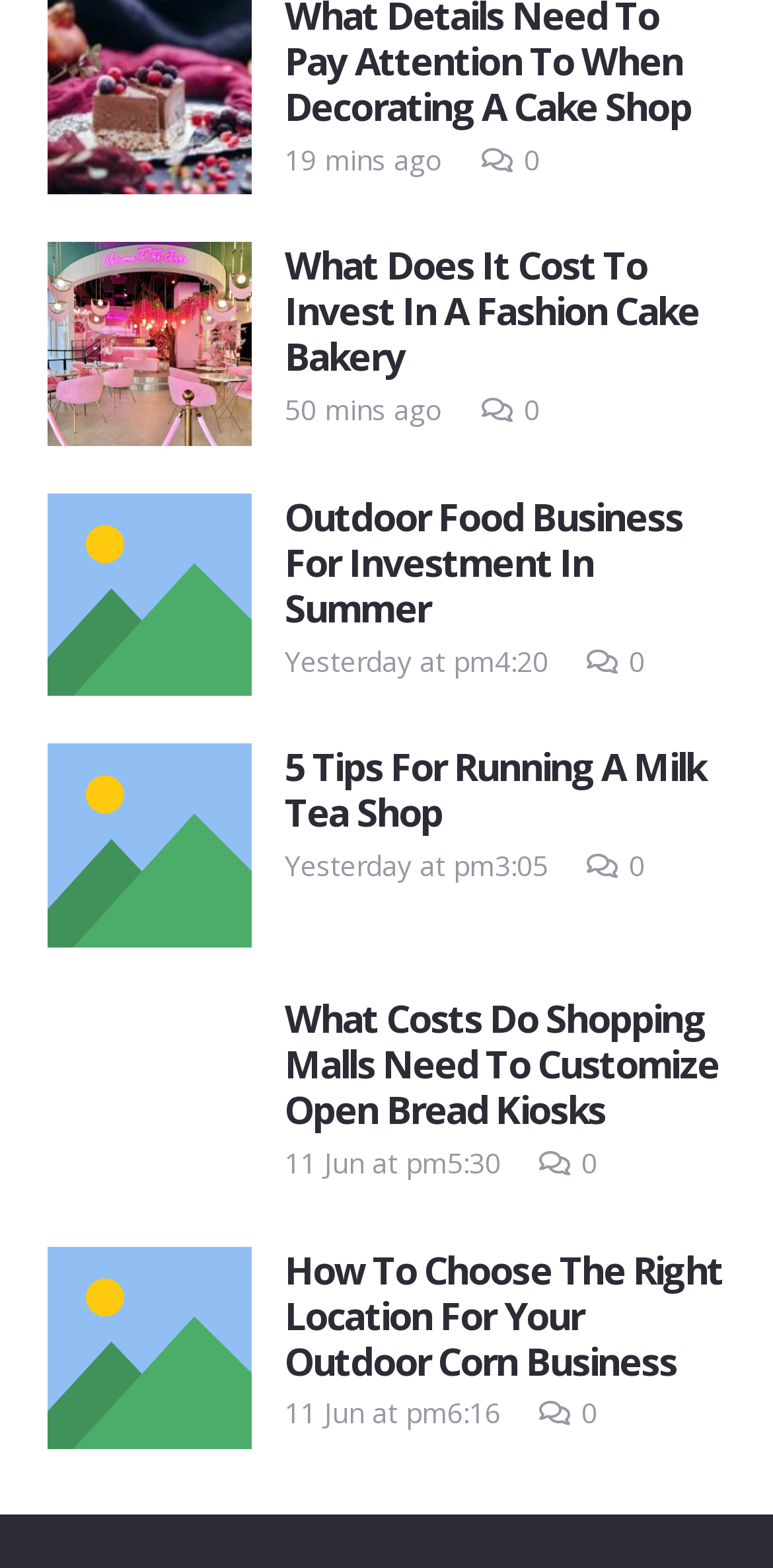Locate the bounding box coordinates of the element I should click to achieve the following instruction: "read article about fashion cake bakery".

[0.368, 0.155, 0.938, 0.284]